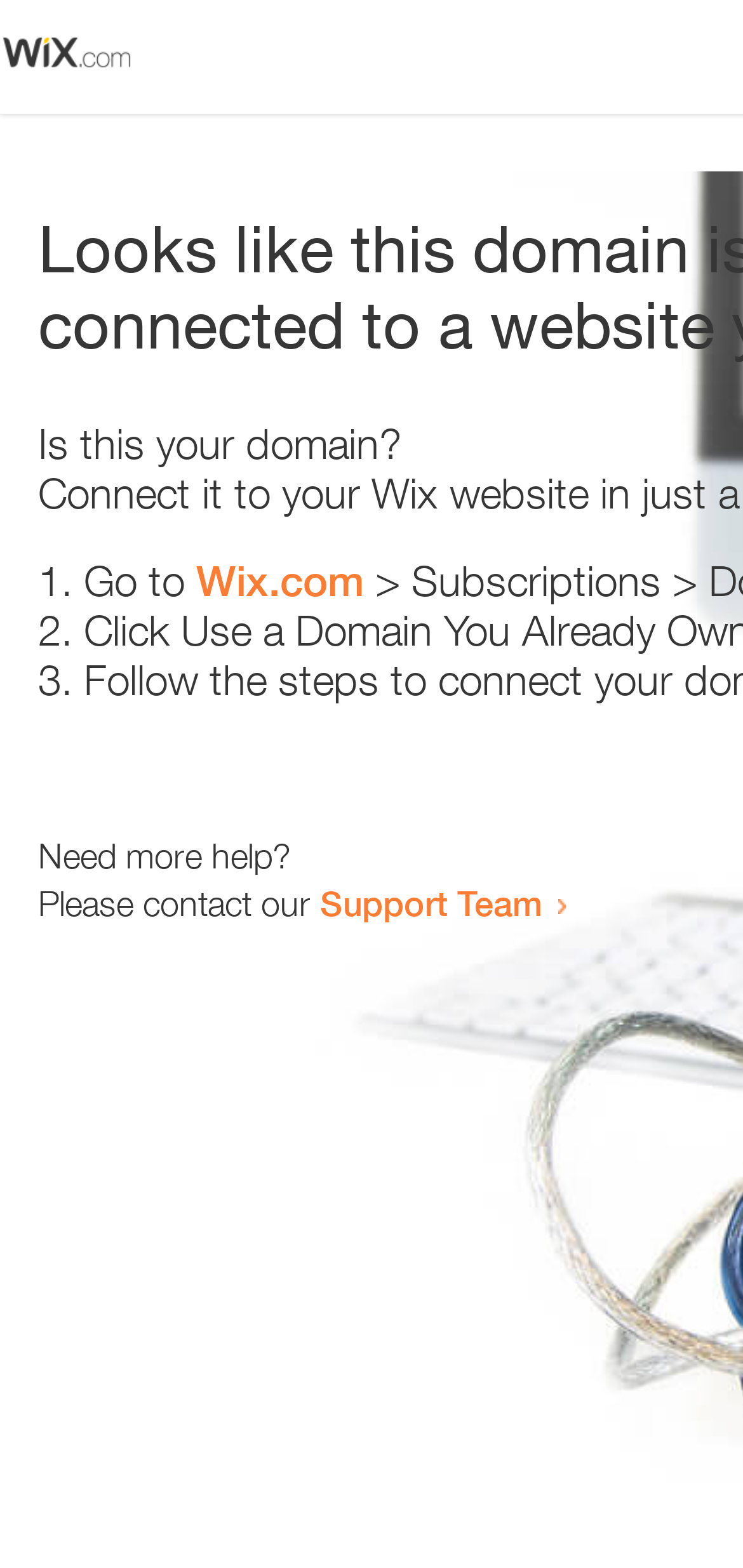Use a single word or phrase to answer the question:
How many steps are provided to resolve the issue?

3